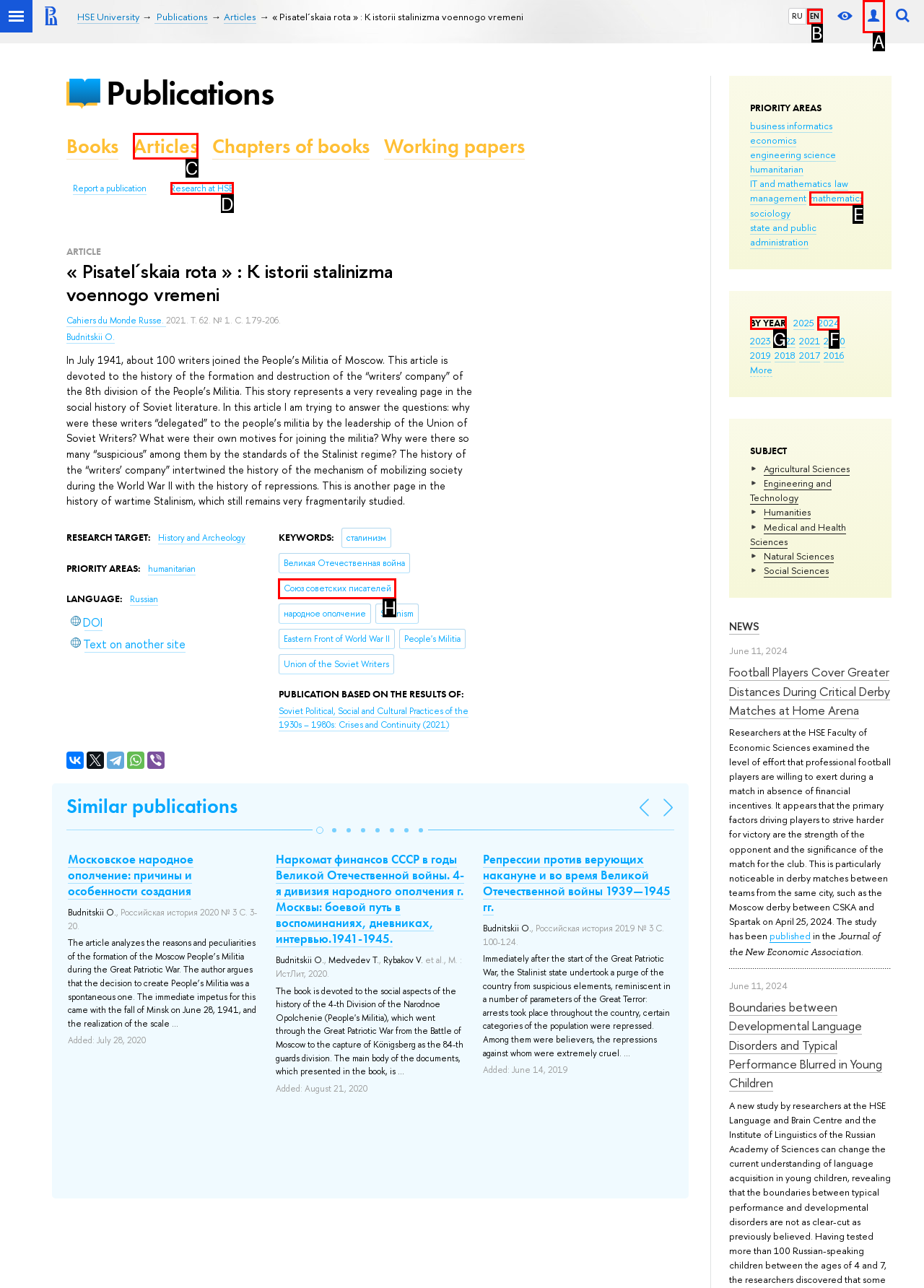Point out which UI element to click to complete this task: Explore publications by year
Answer with the letter corresponding to the right option from the available choices.

G